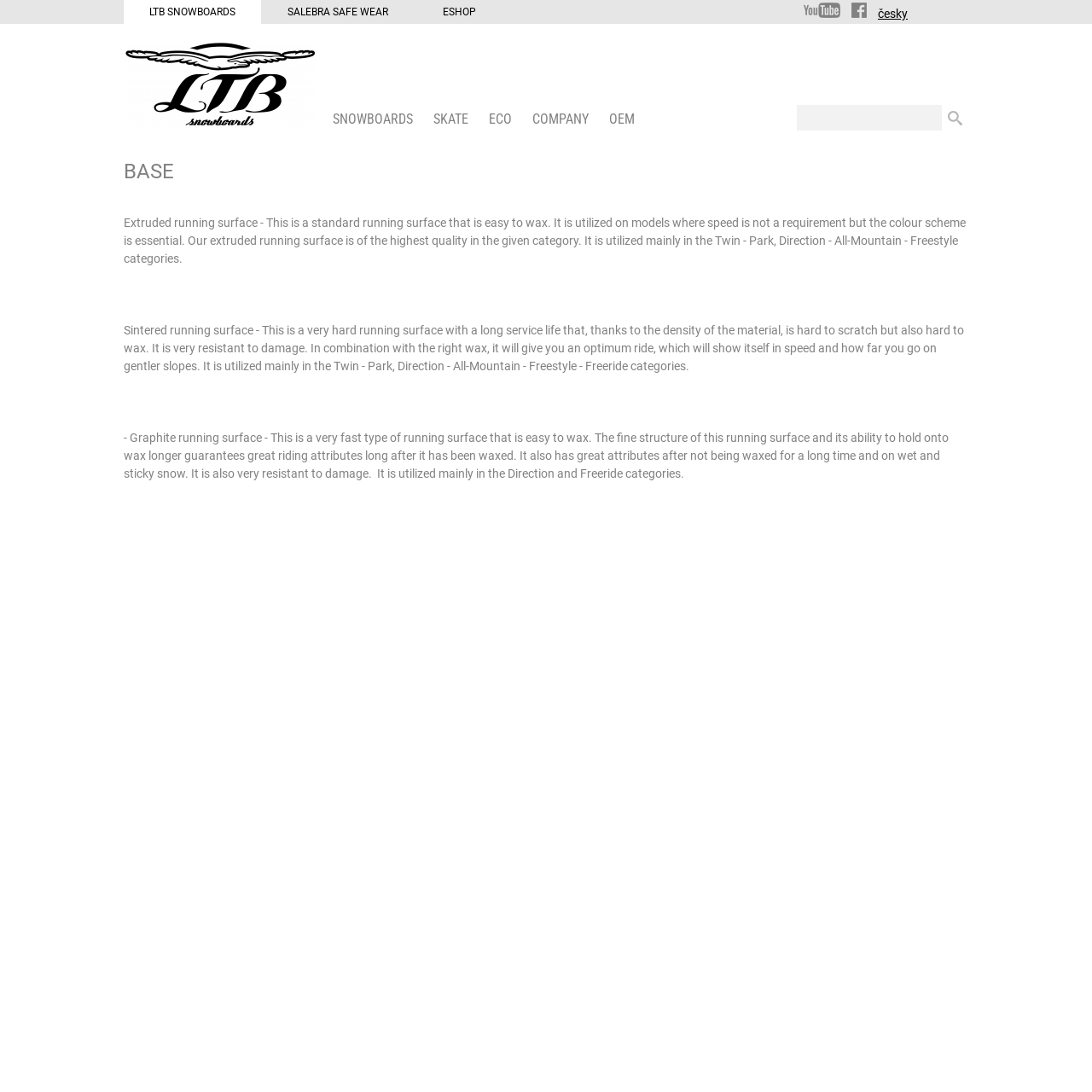Explain the webpage in detail, including its primary components.

The webpage is about BASE, a company that specializes in LTB Snowboards. At the top, there are several links, including "LTB SNOWBOARDS", "SALEBRA SAFE WEAR", "ESHOP", and language options. Below these links, there are more links categorized by type, such as "SNOWBOARDS", "SKATE", "ECO", "COMPANY", and "OEM". 

On the left side, there is a heading "BASE" followed by a series of paragraphs describing different types of running surfaces for snowboards, including extruded, sintered, and graphite surfaces. These paragraphs provide detailed information about the characteristics, advantages, and suitable categories for each type of running surface.

On the right side, there is a search bar, consisting of a textbox and a button. At the bottom of the page, there is a content information section. Overall, the webpage appears to be an informational page about snowboards and their components, with a focus on the technical aspects of running surfaces.